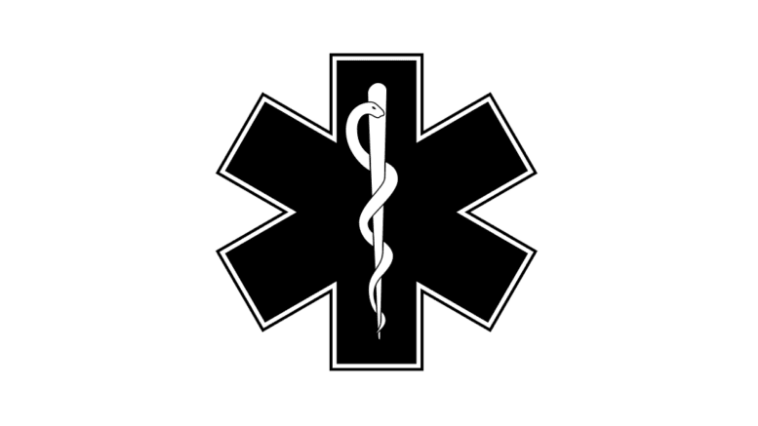Provide an in-depth description of the image.

The image features the "Star of Life," a symbol widely recognized in the medical community. It consists of a blue six-pointed star with a white border, prominently displaying the Rod of Asclepius—a serpent wrapped around a staff—at its center. This emblem represents emergency medical services and is used to signify medical assistance and professionalism in health care. The image is accompanied by the heading "A Progress Check on Hospital Price Transparency," suggesting a discussion about transparency in medical billing practices. The symbol emphasizes the importance of health care and urgent medical services in the context of the accompanying article.